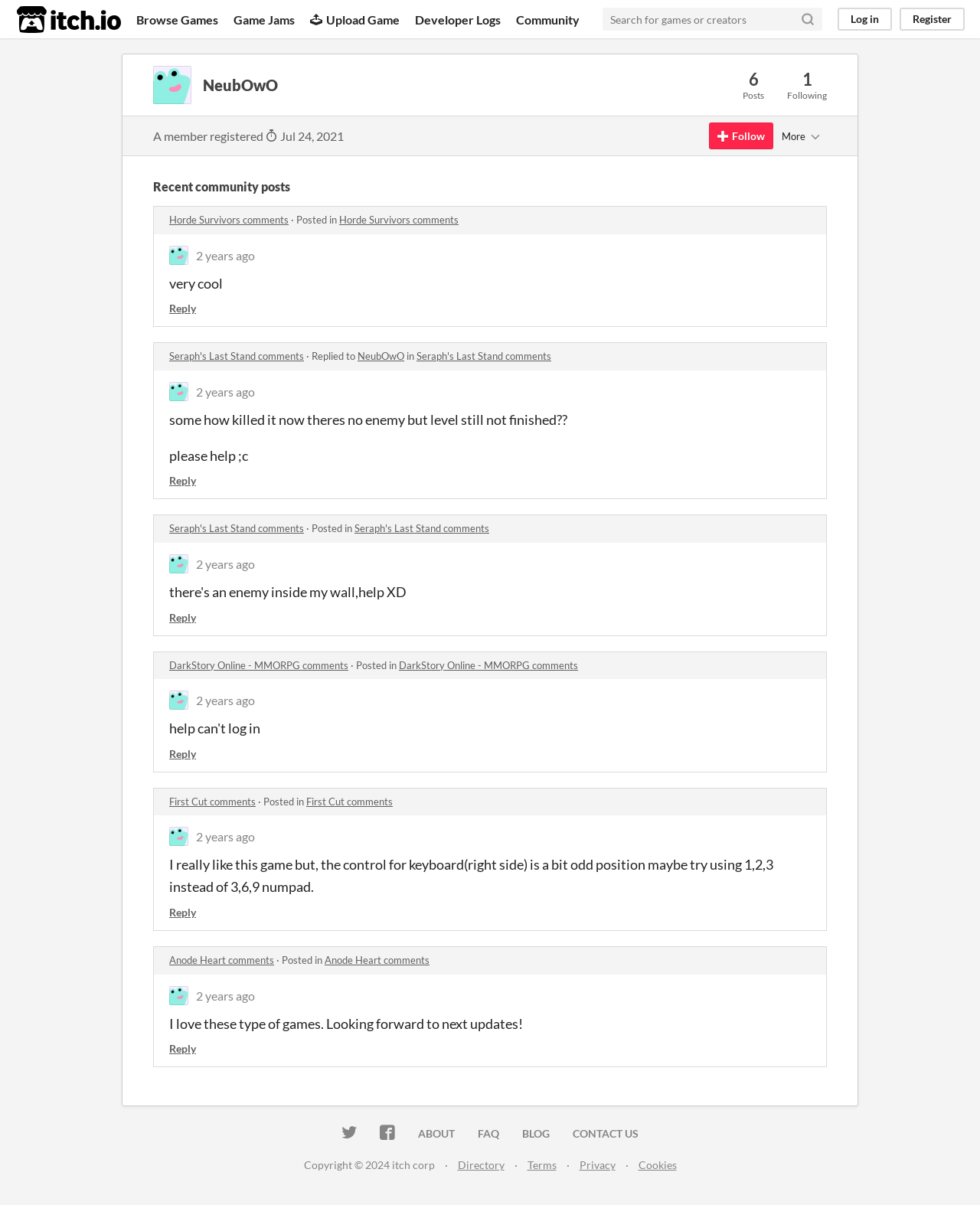Pinpoint the bounding box coordinates of the clickable area necessary to execute the following instruction: "Log in". The coordinates should be given as four float numbers between 0 and 1, namely [left, top, right, bottom].

[0.855, 0.006, 0.91, 0.025]